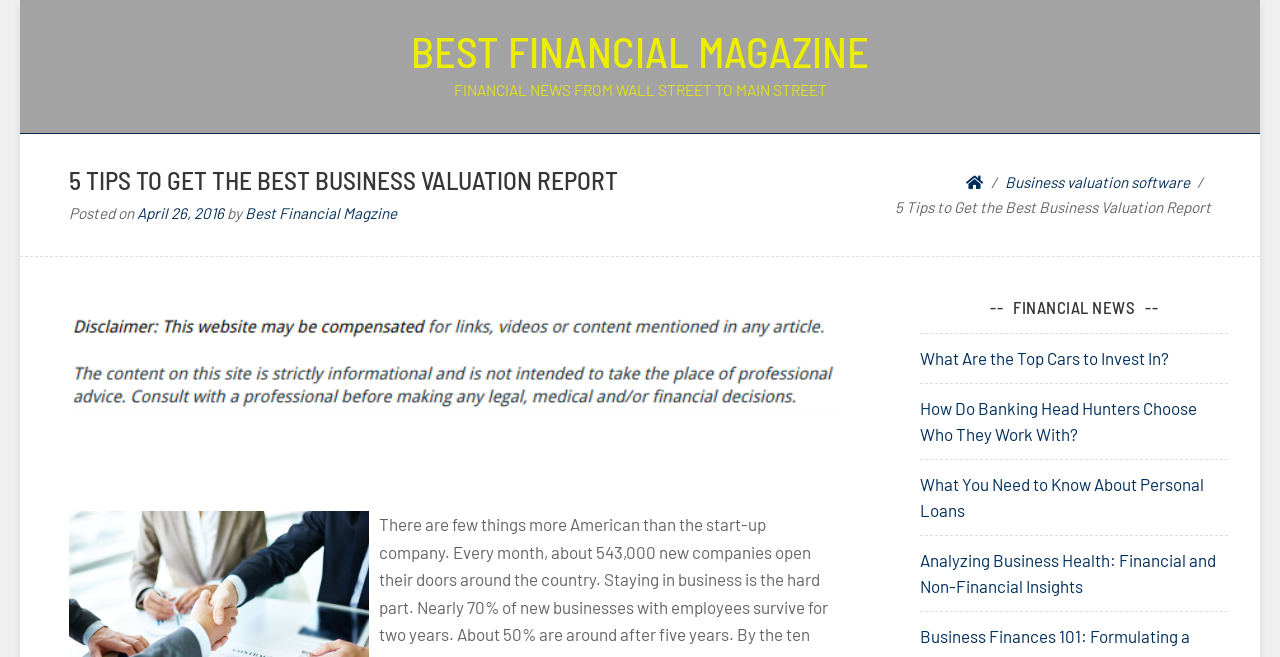Given the element description: "April 26, 2016January 12, 2021", predict the bounding box coordinates of the UI element it refers to, using four float numbers between 0 and 1, i.e., [left, top, right, bottom].

[0.107, 0.31, 0.175, 0.338]